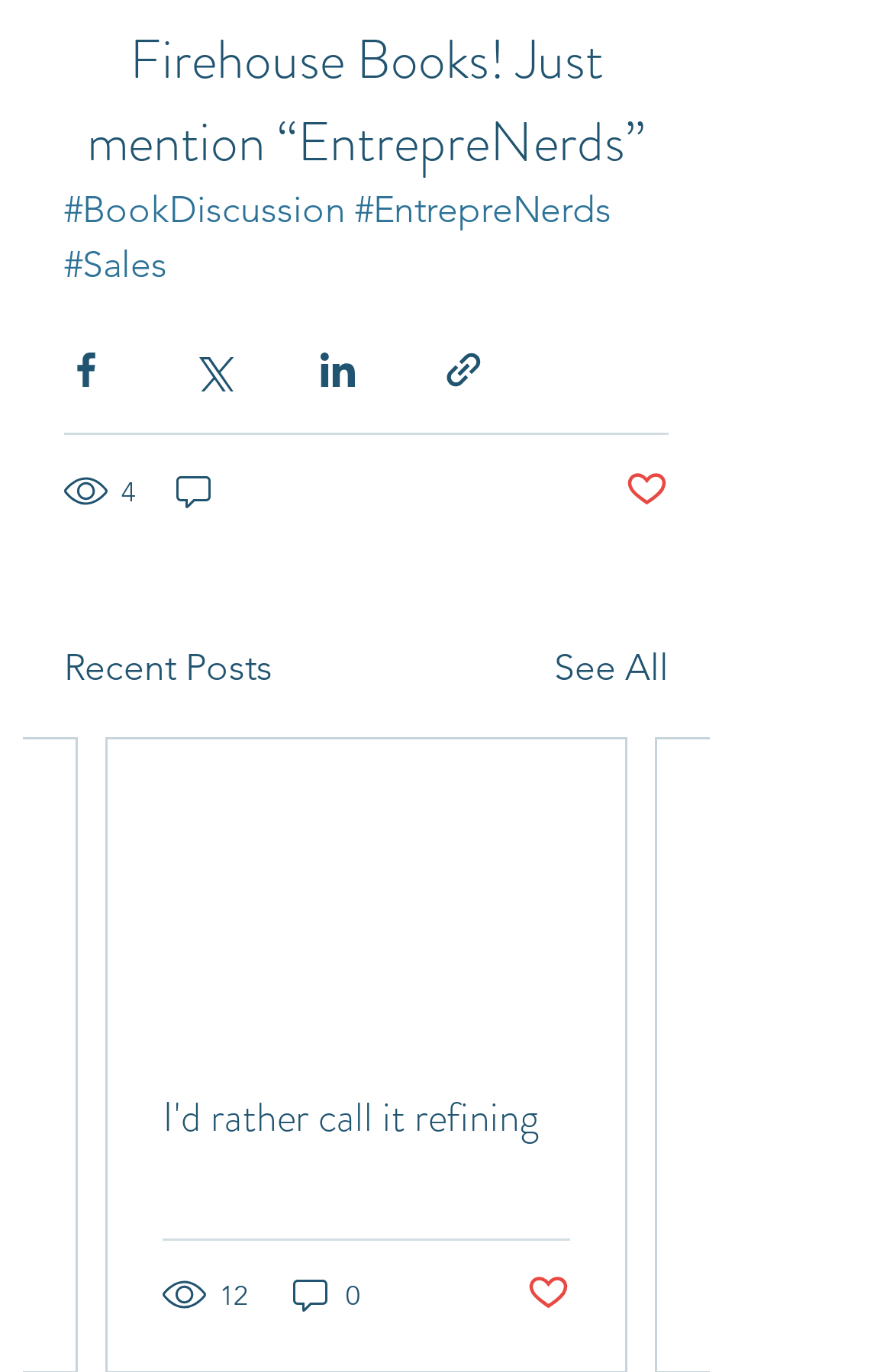Locate the bounding box coordinates of the element that should be clicked to fulfill the instruction: "Click on the I'd rather call it refining link".

[0.182, 0.792, 0.638, 0.835]